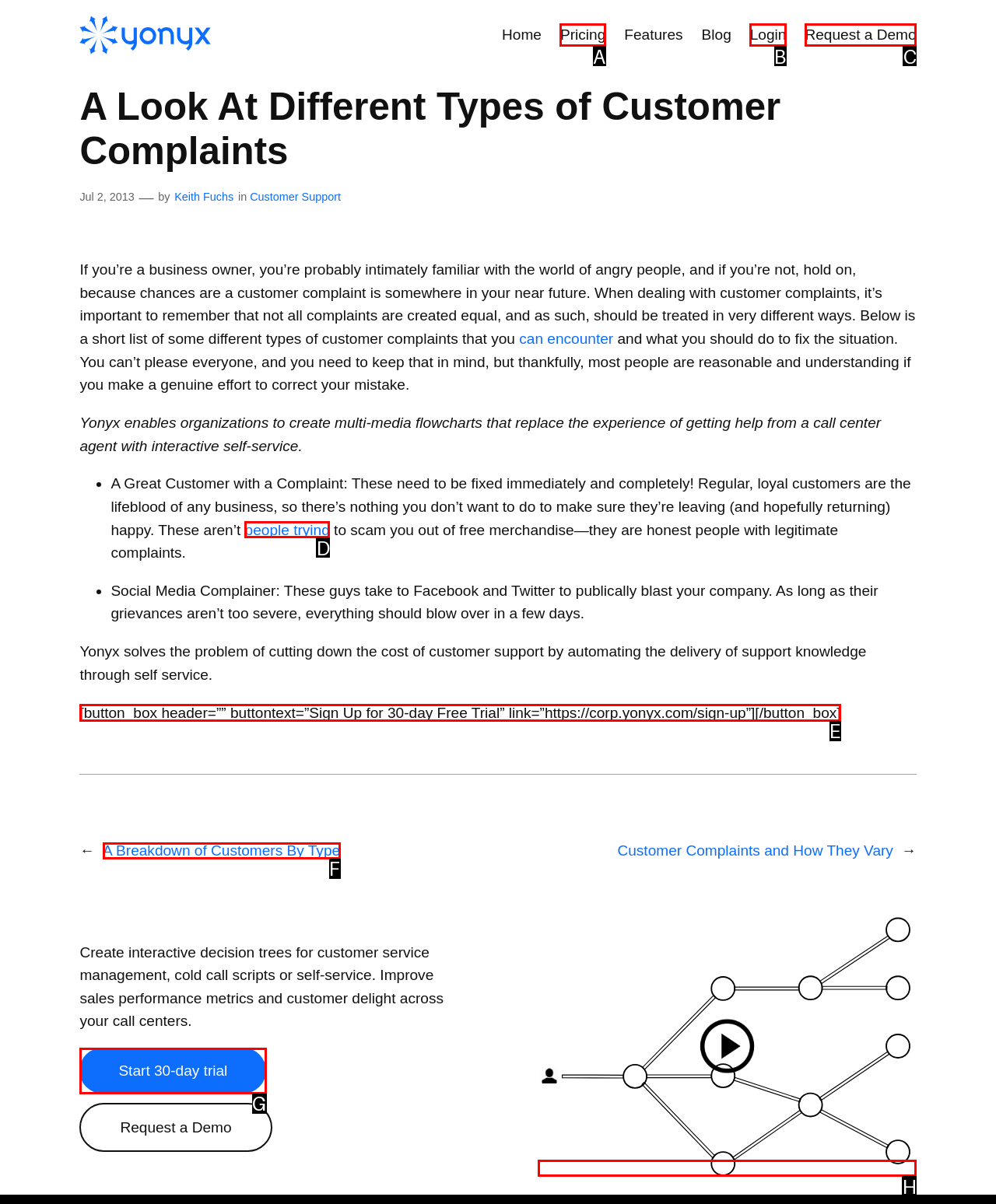Identify which HTML element to click to fulfill the following task: Sign up for a 30-day free trial. Provide your response using the letter of the correct choice.

E